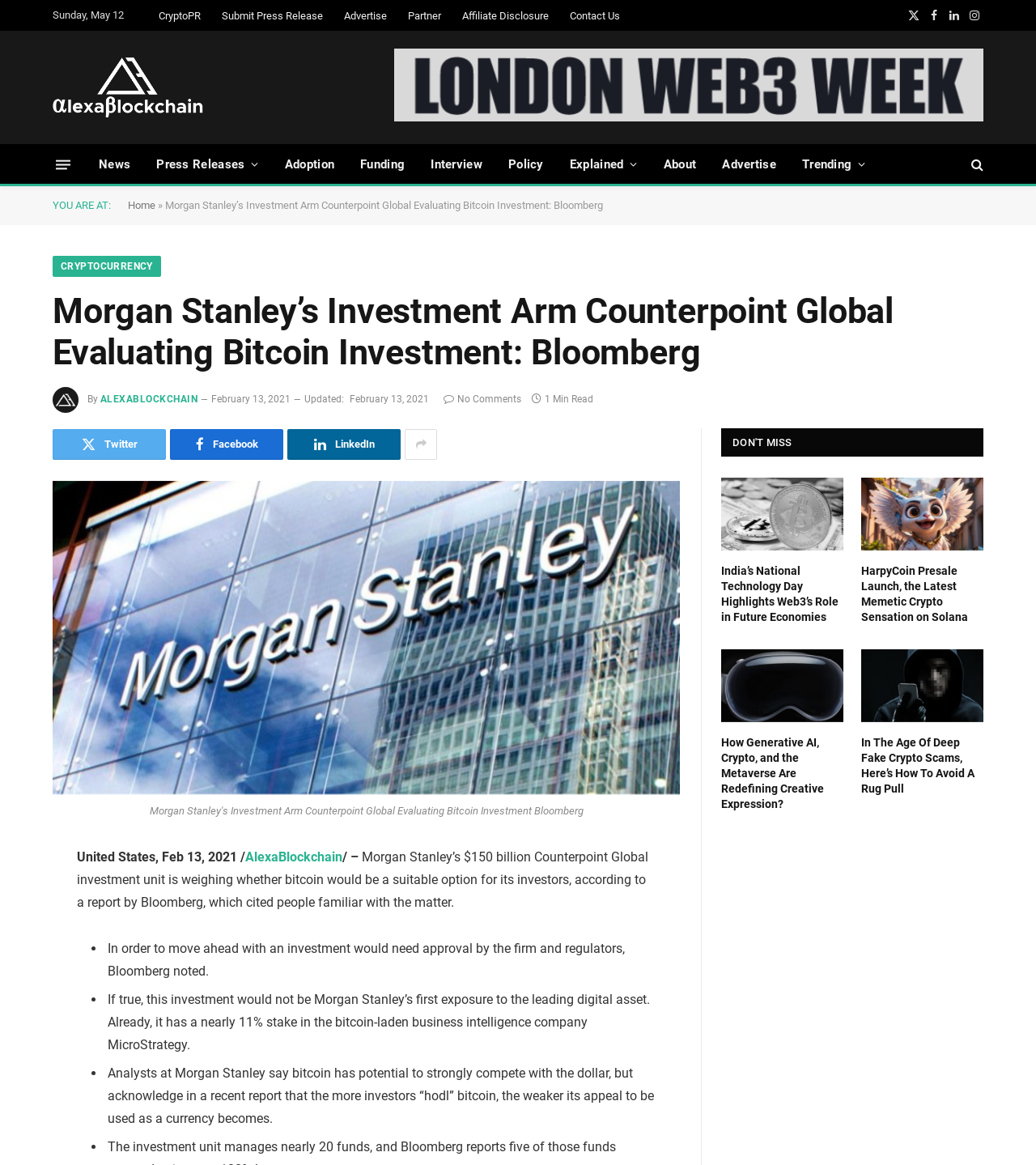Please study the image and answer the question comprehensively:
What is the date of the article?

I found the date of the article by looking at the top of the webpage, where it says 'Sunday, May 12' in a static text element.